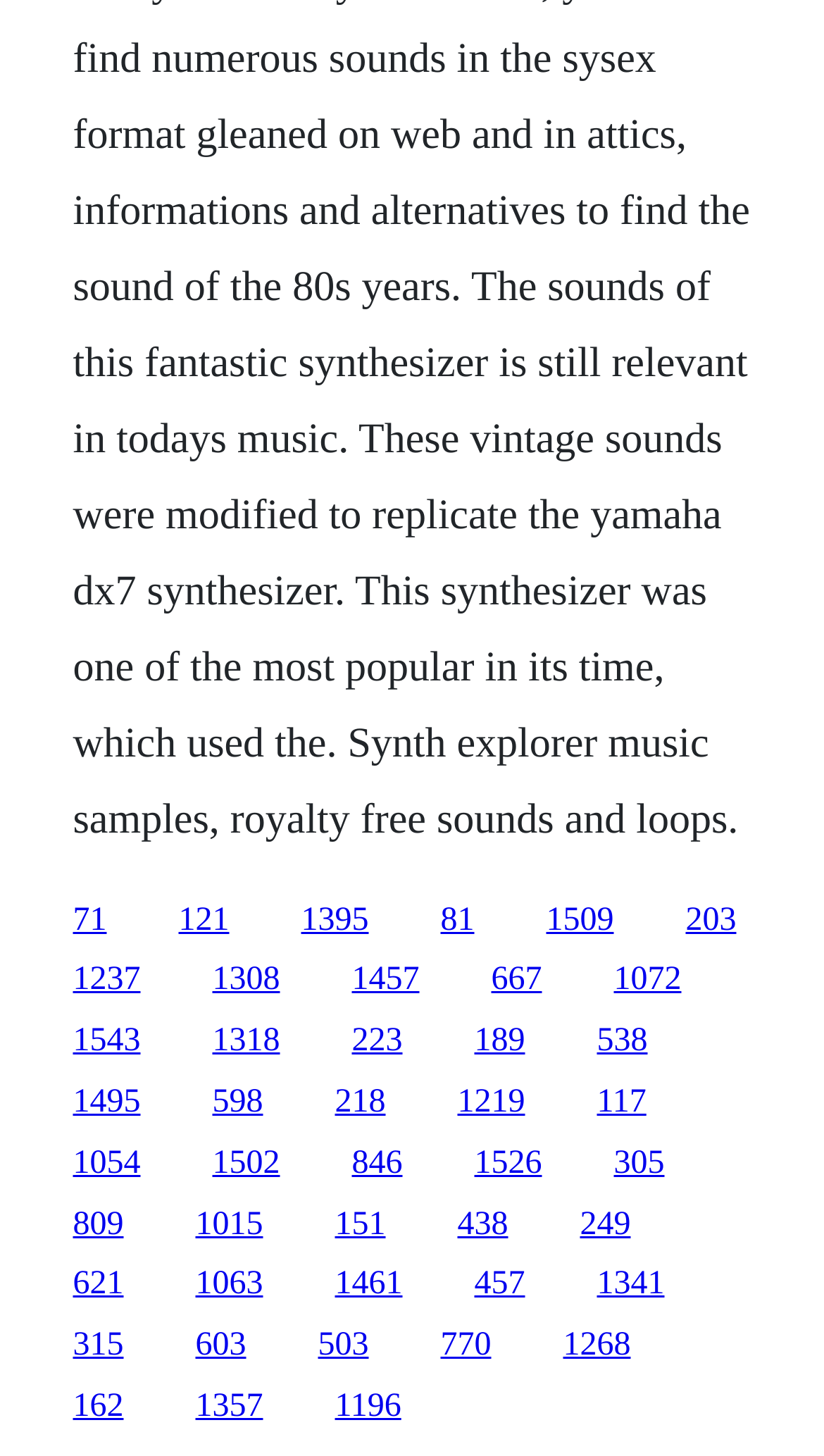What is the vertical position of the link '71'?
Using the details from the image, give an elaborate explanation to answer the question.

I compared the y1 and y2 coordinates of the link '71' with the other links and found that it has a relatively small y1 value, which indicates that it is located above the middle of the webpage.